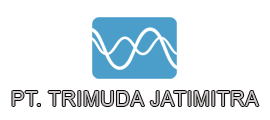Analyze the image and provide a detailed answer to the question: What type of products does the company provide?

The company's visual identity reflects its commitment to providing high-quality products and services in trace analysis and educational tools, which implies that the company provides analytical instruments.